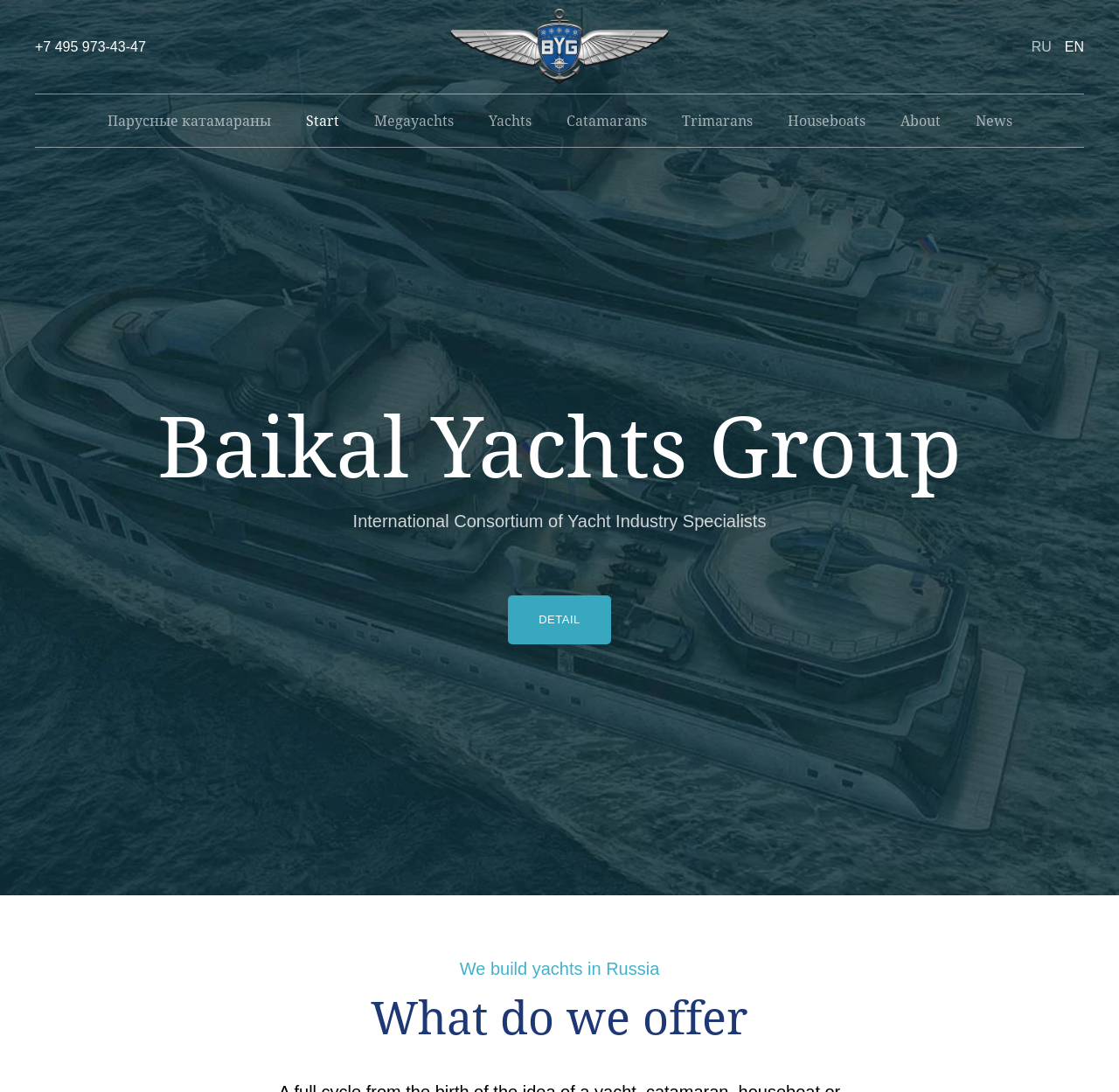Please find the bounding box coordinates for the clickable element needed to perform this instruction: "Switch to English".

[0.951, 0.033, 0.969, 0.052]